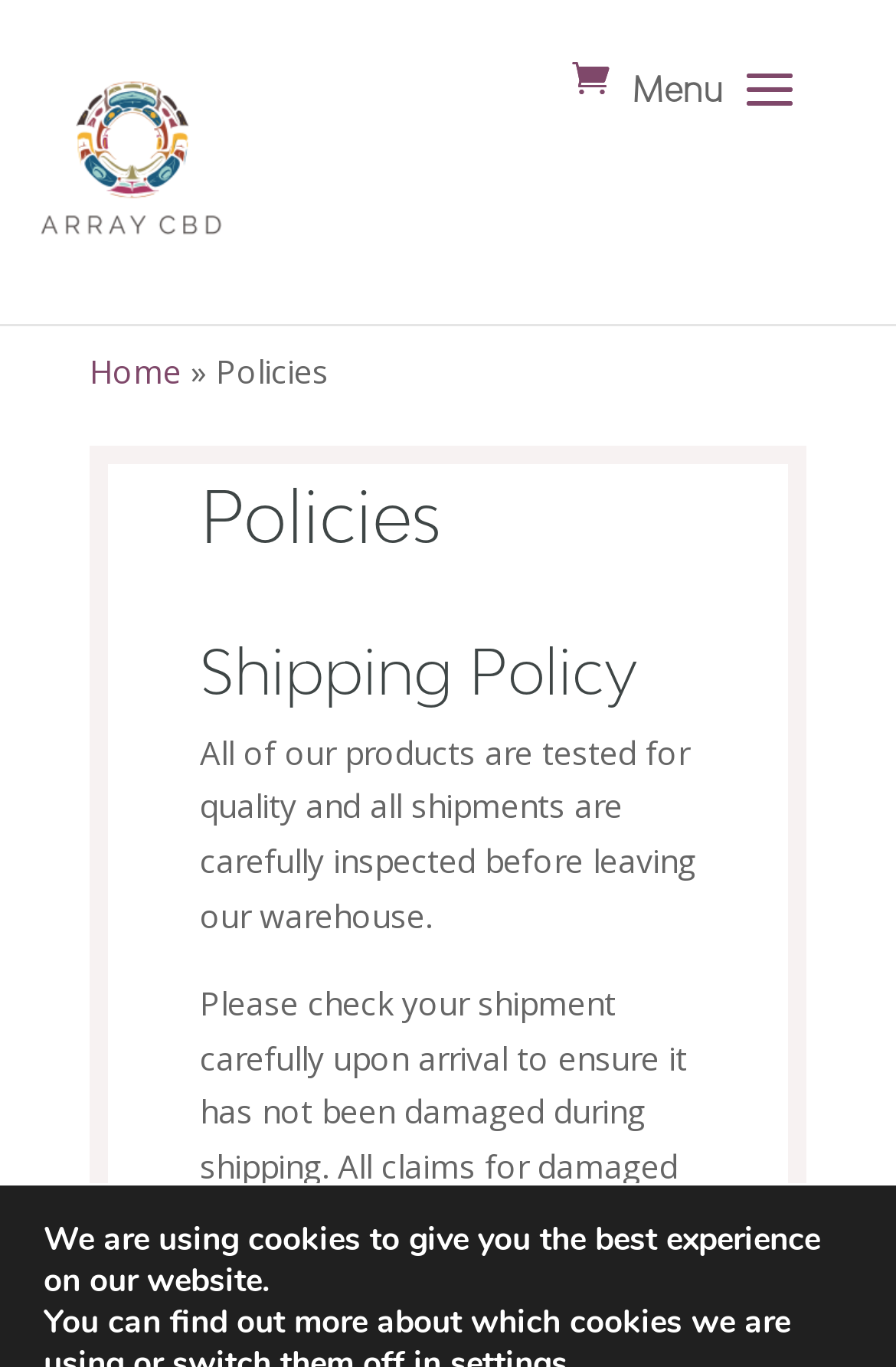How many navigation links are at the top of the webpage?
Provide a detailed answer to the question using information from the image.

There are three navigation links at the top of the webpage, which are 'Home', '»', and 'Policies'. These links are located at the top of the webpage, with bounding boxes of [0.1, 0.255, 0.203, 0.287], [0.203, 0.255, 0.241, 0.287], and [0.241, 0.255, 0.367, 0.287], respectively.